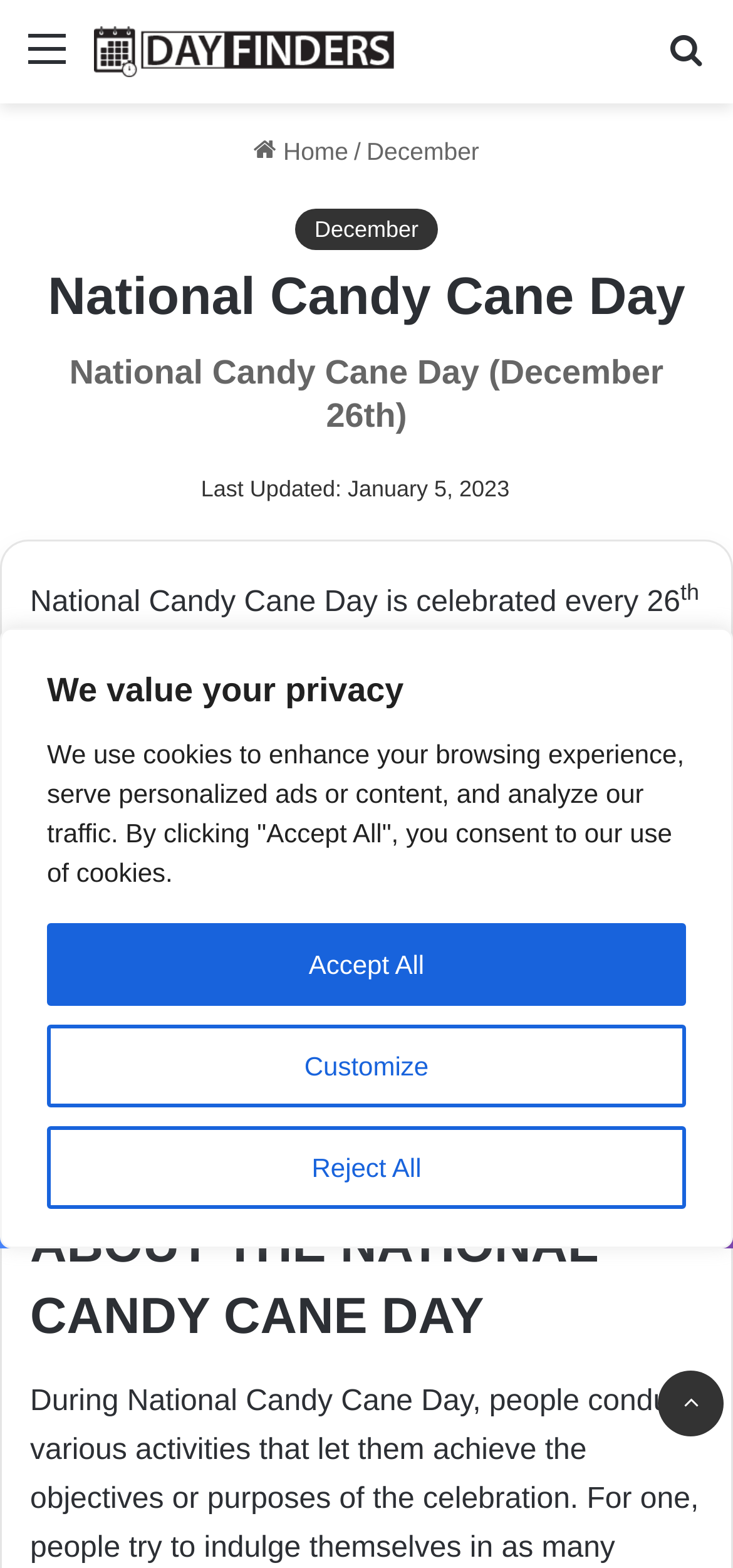How often is National Candy Cane Day celebrated?
Refer to the screenshot and deliver a thorough answer to the question presented.

The answer can be found in the paragraph that describes National Candy Cane Day. The paragraph states that 'National Candy Cane Day is celebrated every 26th of December each year.' This indicates that National Candy Cane Day is celebrated every year.